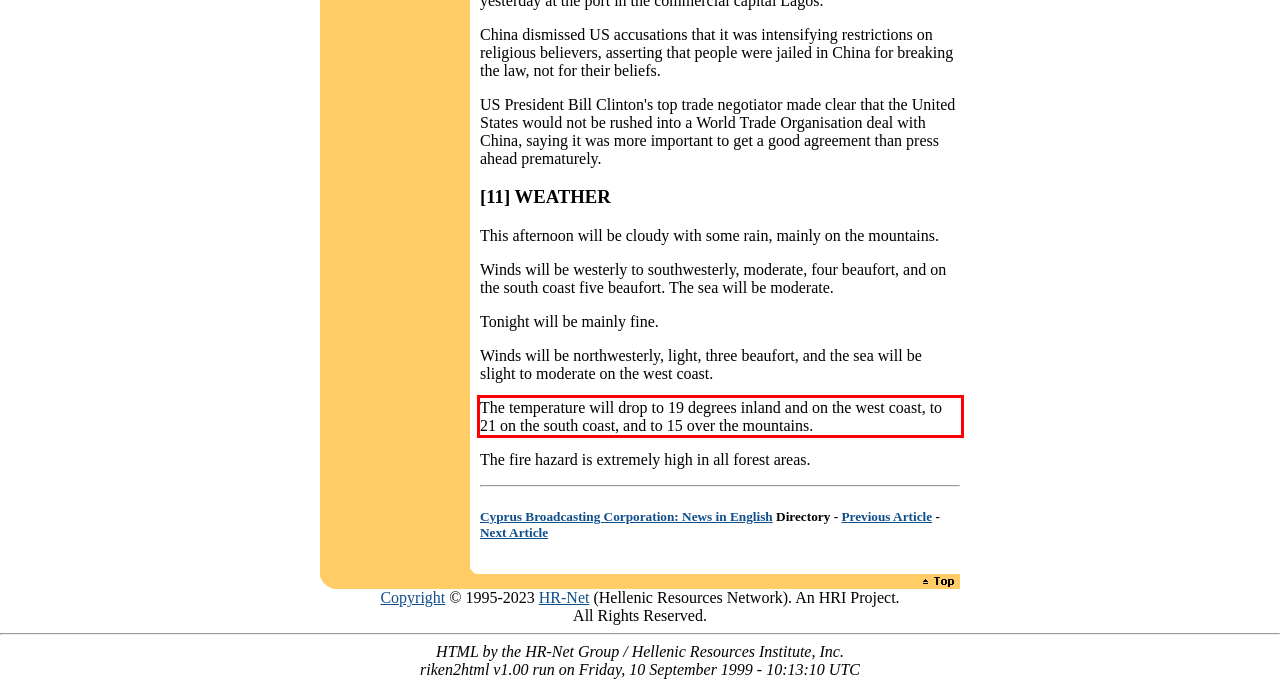Please perform OCR on the text content within the red bounding box that is highlighted in the provided webpage screenshot.

The temperature will drop to 19 degrees inland and on the west coast, to 21 on the south coast, and to 15 over the mountains.